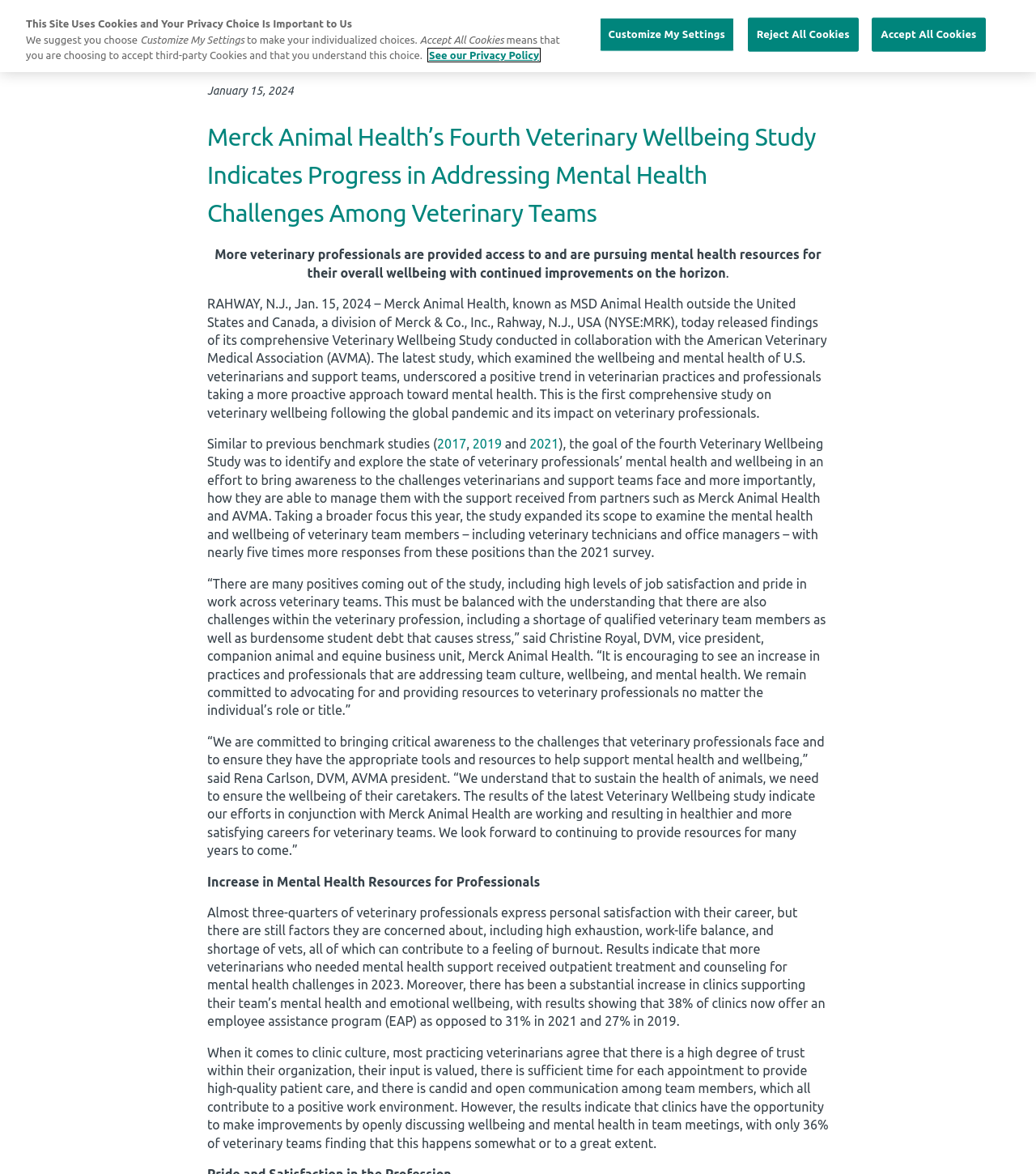Provide a thorough description of the webpage you see.

The webpage is about Merck Animal Health's Fourth Veterinary Wellbeing Study, which indicates progress in addressing mental health challenges among veterinary teams. At the top of the page, there is a header with links to "ABOUT US", "SPECIES", "PRODUCTS", "RESOURCES", and "RESPONSIBILITY". Below this, there are links to "Corporate", "Careers", "Newsroom", "Pet Owners", and "Contact Us" on the top right side of the page.

The main content of the page is divided into sections. The first section has a heading that reads "Merck Animal Health’s Fourth Veterinary Wellbeing Study Indicates Progress in Addressing Mental Health Challenges Among Veterinary Teams". Below this, there is a paragraph of text that summarizes the study's findings, including the increase in mental health resources for professionals and the positive trend in veterinarian practices and professionals taking a more proactive approach toward mental health.

The next section has a quote from Christine Royal, DVM, vice president, companion animal and equine business unit, Merck Animal Health, discussing the study's findings and the importance of addressing mental health challenges in the veterinary profession. This is followed by a quote from Rena Carlson, DVM, AVMA president, who emphasizes the importance of supporting the wellbeing of veterinary professionals.

The following section has a heading that reads "Increase in Mental Health Resources for Professionals" and discusses the study's findings on the increase in mental health support for veterinarians and the importance of clinic culture in supporting mental health and wellbeing.

At the very top of the page, there is a cookie banner with options to customize settings, accept all cookies, or reject all cookies.